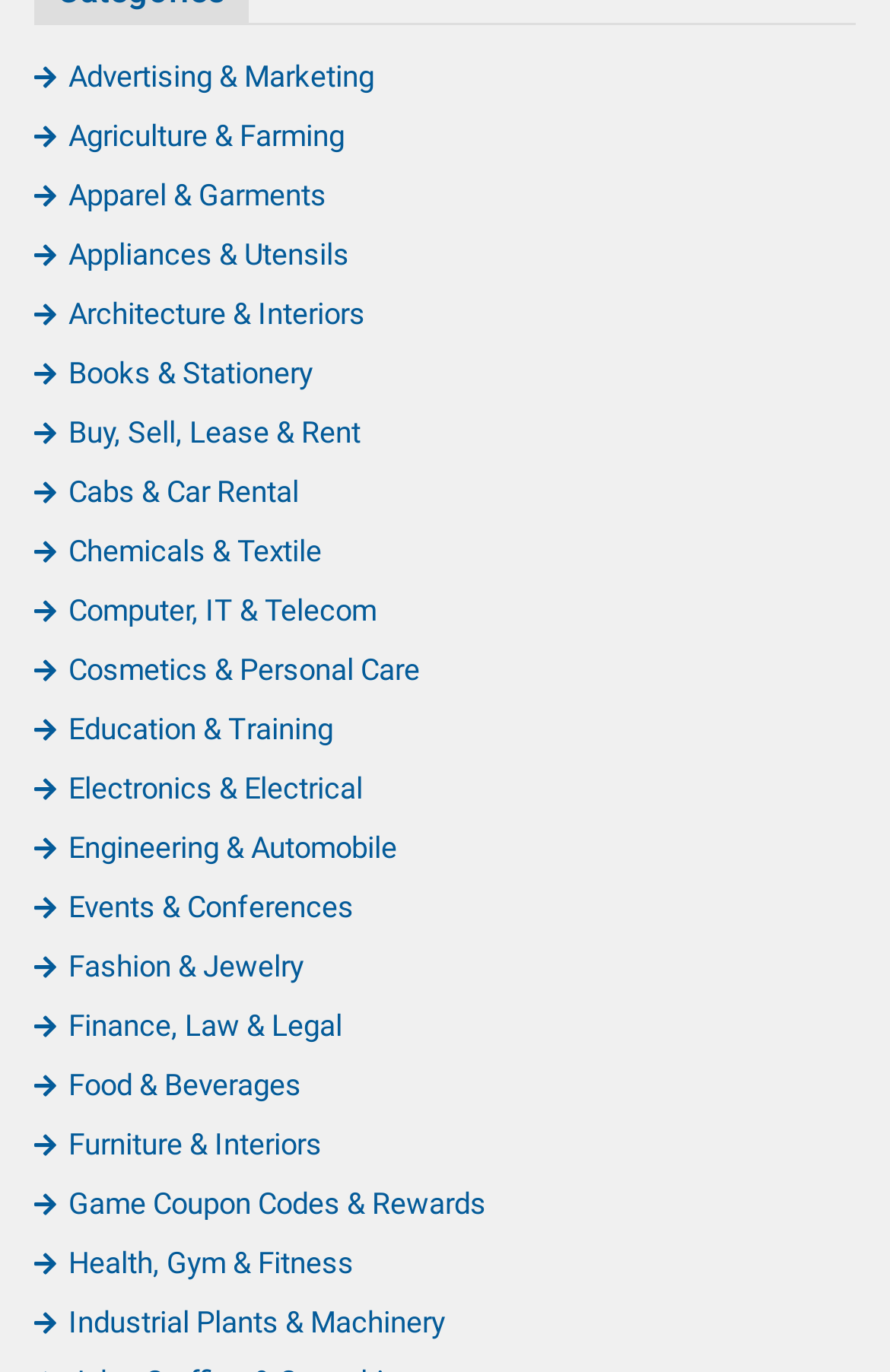Point out the bounding box coordinates of the section to click in order to follow this instruction: "Check out Fashion & Jewelry".

[0.038, 0.692, 0.341, 0.717]